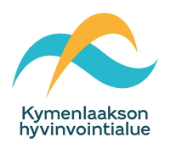Interpret the image and provide an in-depth description.

The image features the logo of "Kymenlaakson hyvinvointialue," which is depicted with a modern design that incorporates flowing shapes and waves. The logo showcases a combination of vibrant blue and yellow colors, symbolizing health and vitality. Below the abstract waves, the name "Kymenlaakson hyvinvointialue" is prominently displayed in a clean, sans-serif font, reinforcing the area's commitment to well-being and community health services. This visual representation reflects the organization’s focus on promoting health and wellness within the Kymenlaakso region.